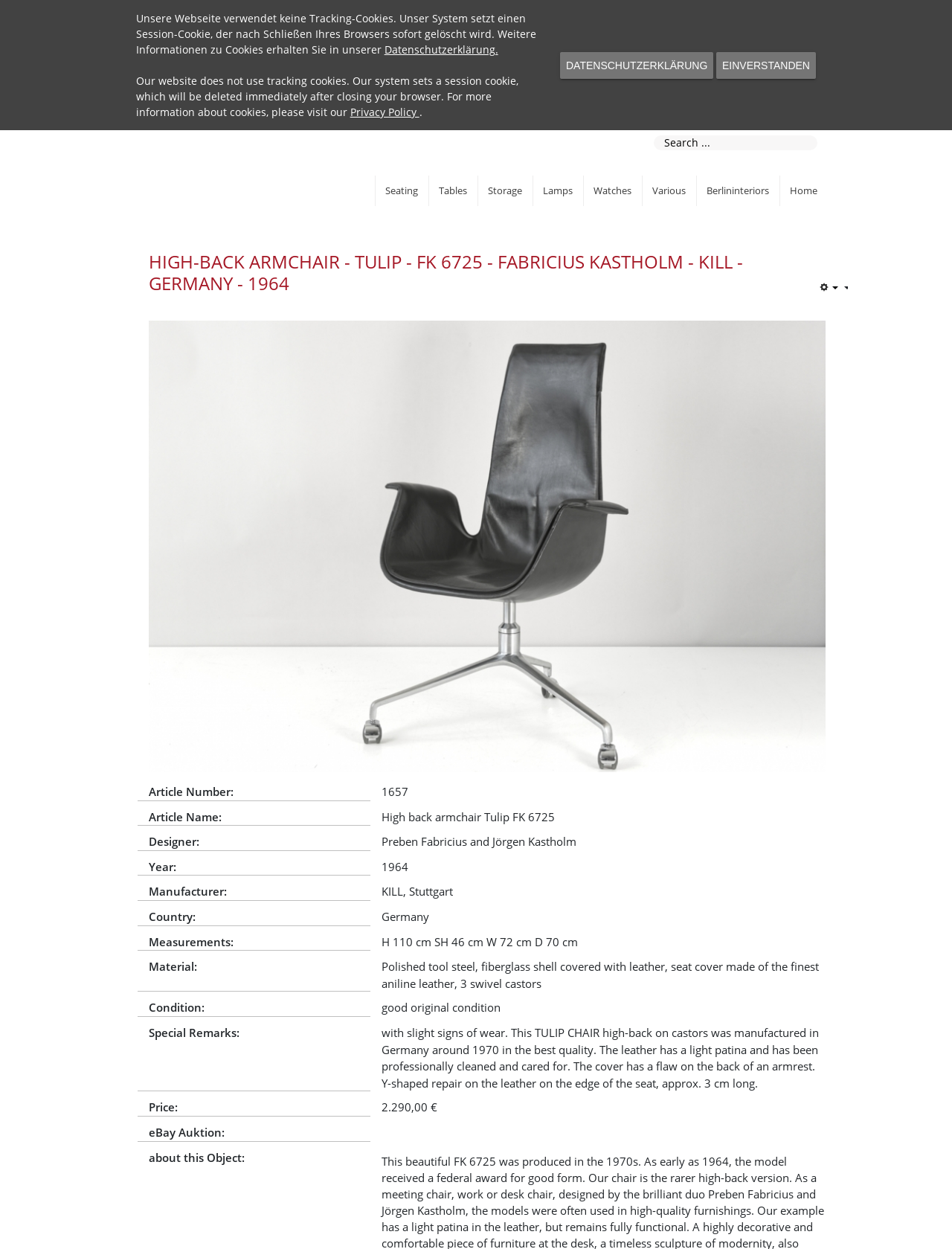Please identify the bounding box coordinates of the area I need to click to accomplish the following instruction: "Read about the high-back armchair".

[0.156, 0.201, 0.867, 0.236]